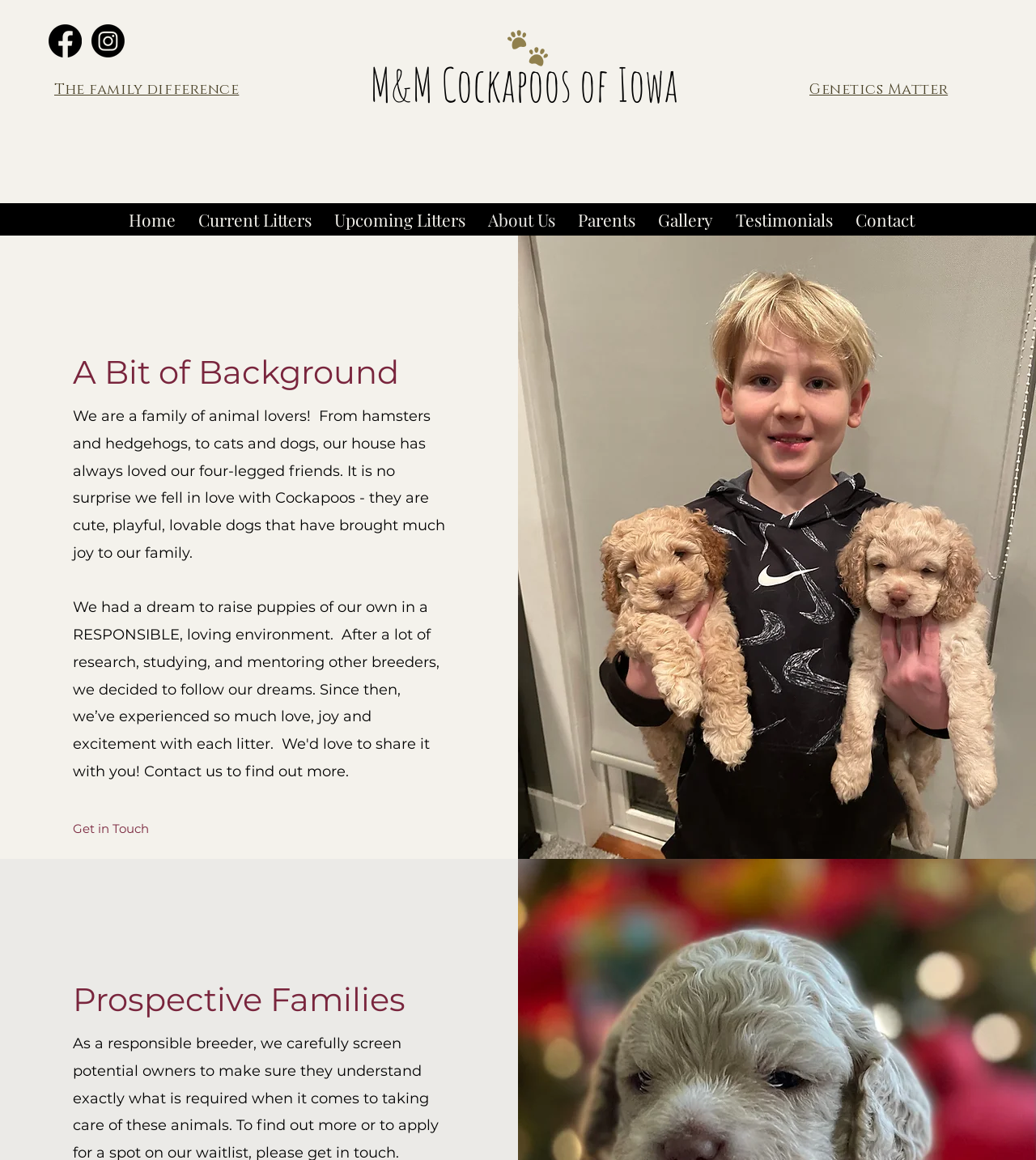What is the name of the breeder?
By examining the image, provide a one-word or phrase answer.

M&M Cockapoos of Iowa